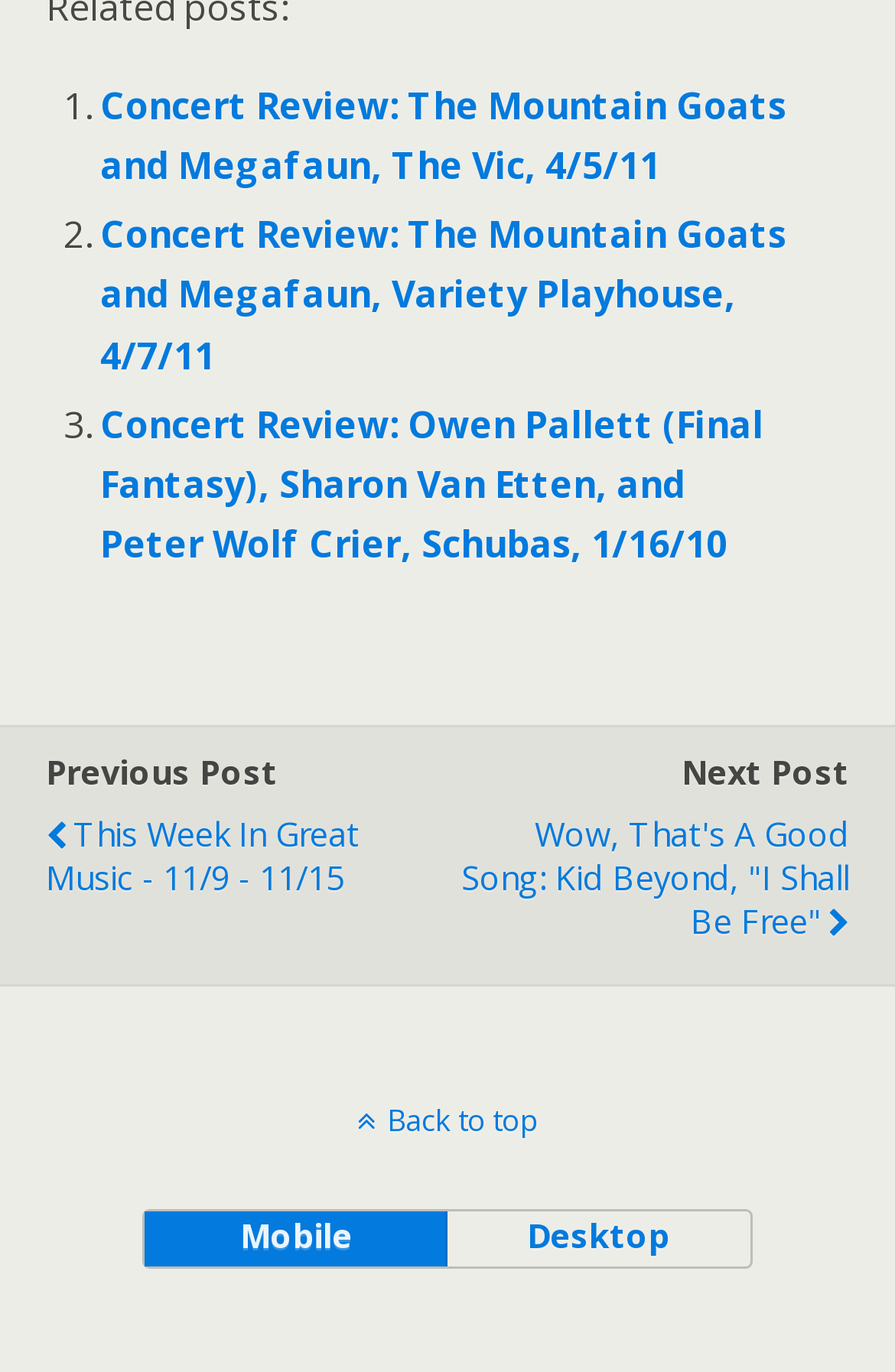What is the content type of the webpage?
Please give a detailed and elaborate explanation in response to the question.

The webpage contains links with titles that suggest they are blog posts, such as concert reviews and 'This Week In Great Music'. The presence of 'Previous Post' and 'Next Post' links also indicates that the webpage is a blog or a collection of articles.